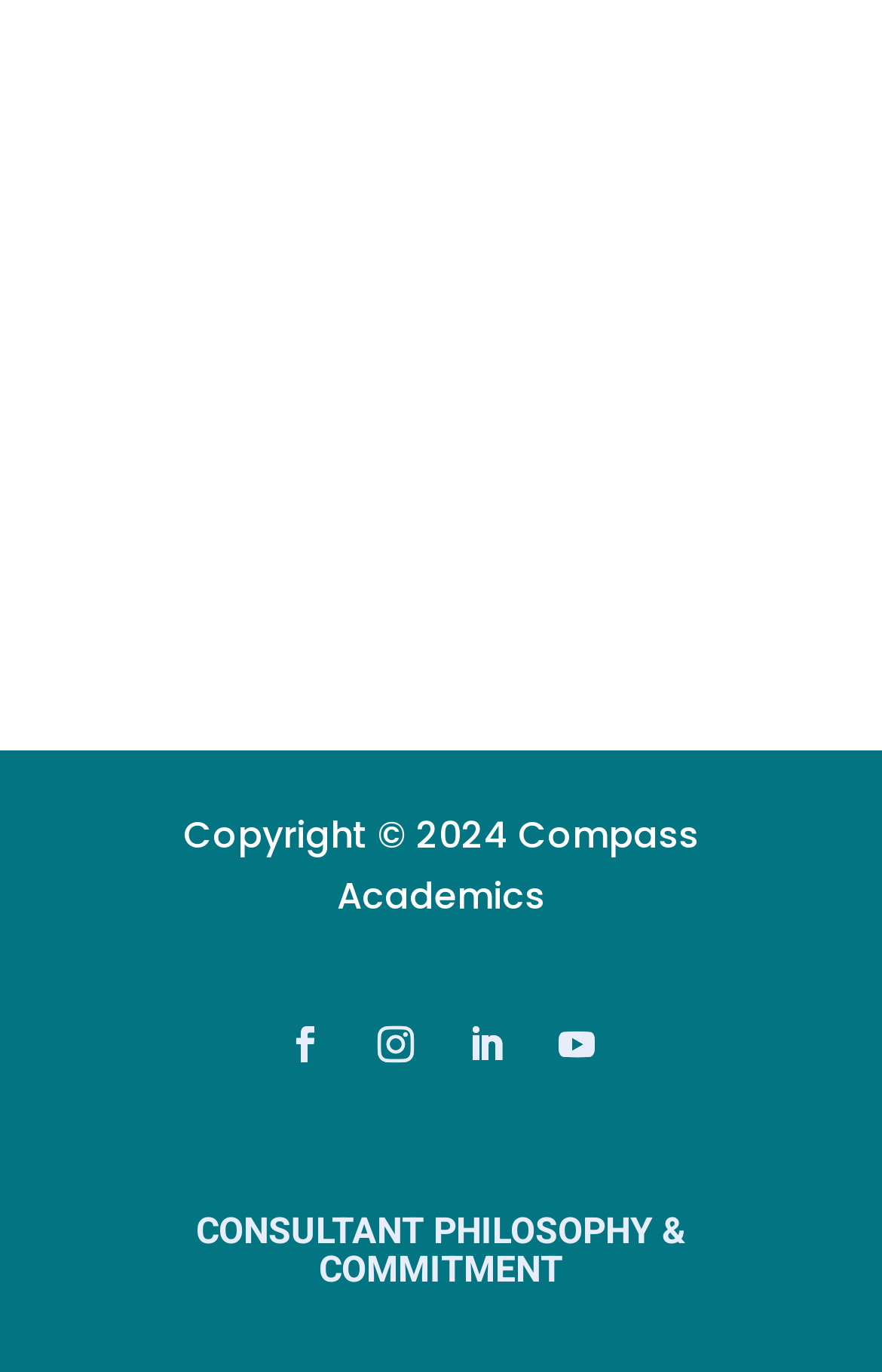Carefully examine the image and provide an in-depth answer to the question: Is the first consultation free?

The answer can be inferred from the StaticText element 'Make the right decision for your future. Your first consultation is free!' which explicitly states that the first consultation is free.